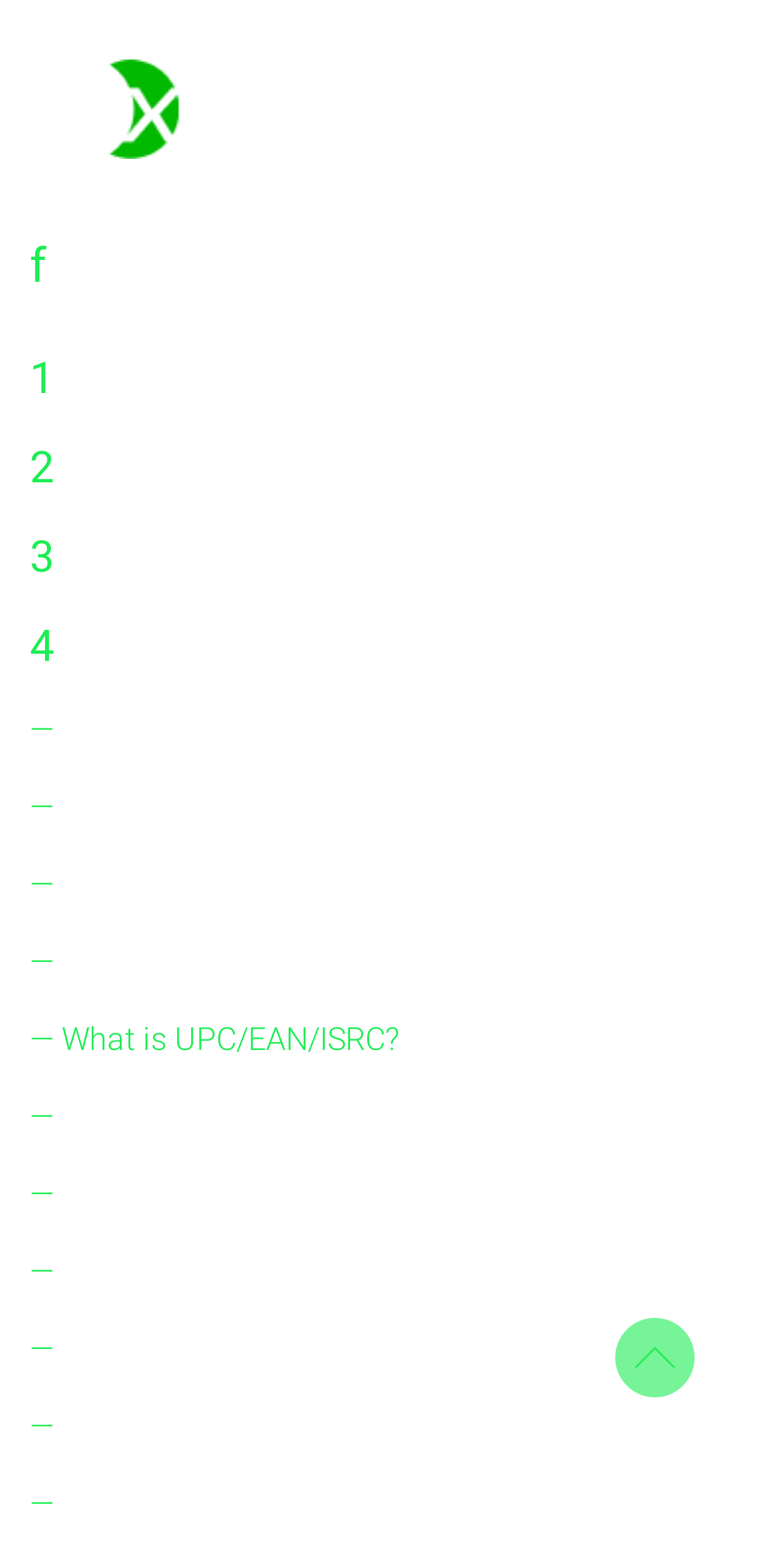Determine the bounding box coordinates of the clickable region to follow the instruction: "Click on the 'Login' link".

[0.077, 0.609, 0.179, 0.661]